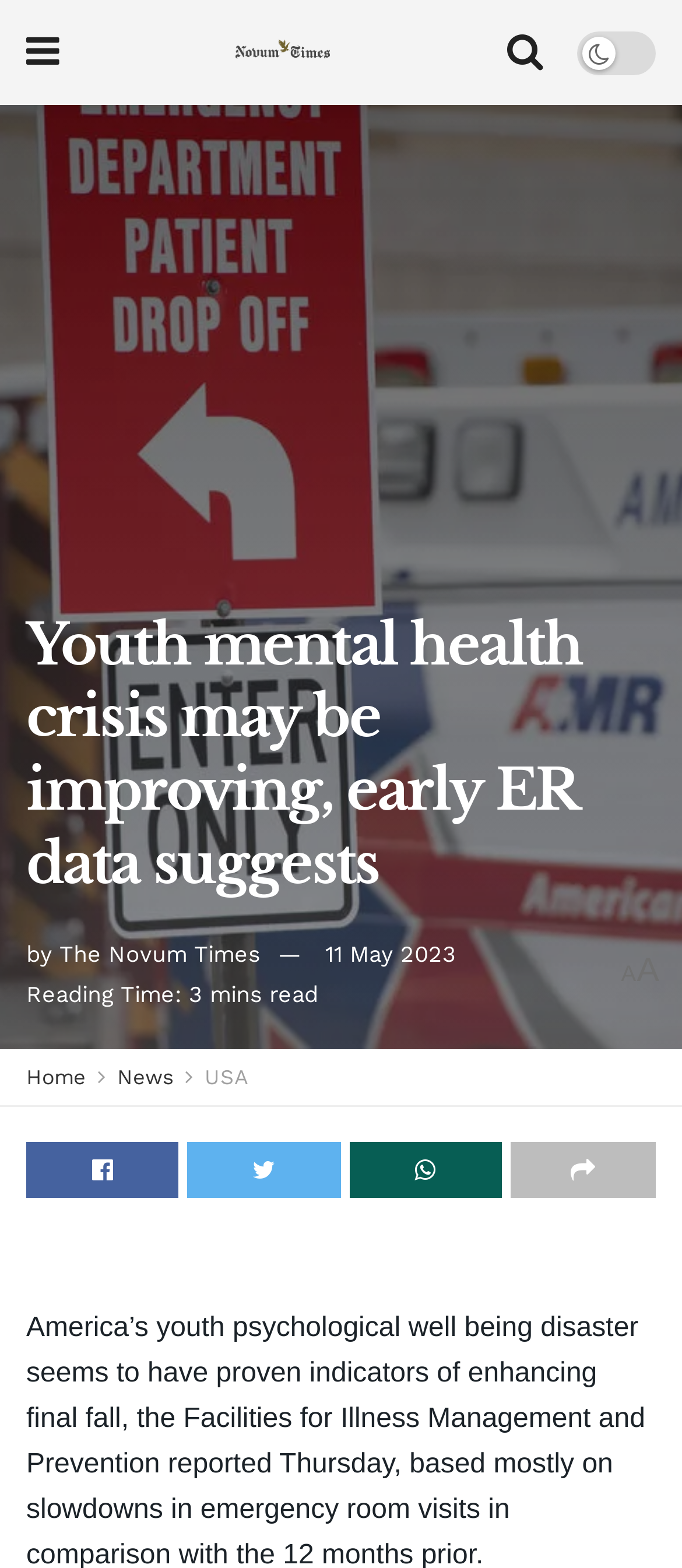Indicate the bounding box coordinates of the element that needs to be clicked to satisfy the following instruction: "Share the article". The coordinates should be four float numbers between 0 and 1, i.e., [left, top, right, bottom].

[0.512, 0.729, 0.735, 0.764]